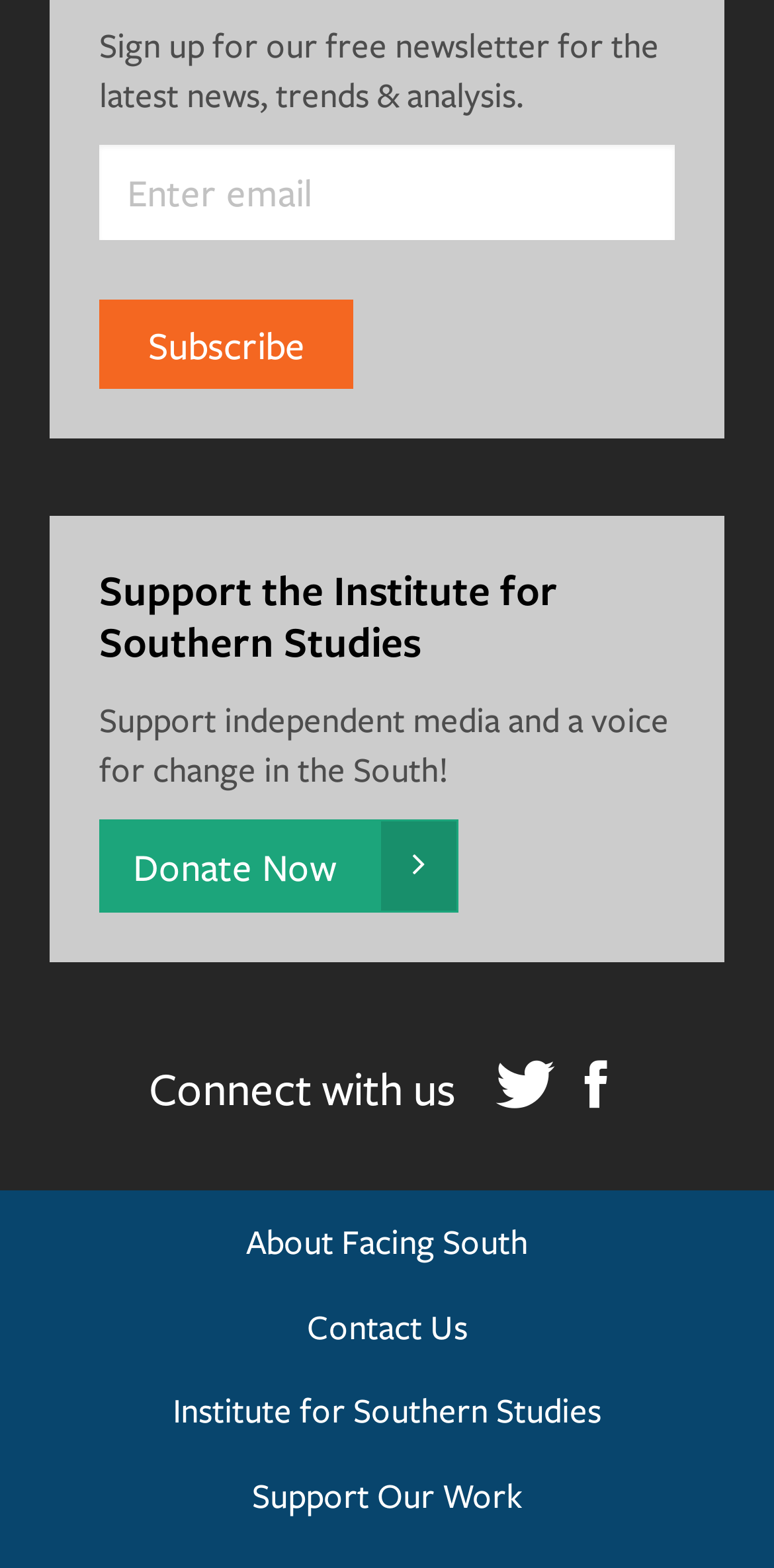Identify the bounding box coordinates of the clickable region to carry out the given instruction: "Subscribe to the newsletter".

[0.128, 0.191, 0.456, 0.248]